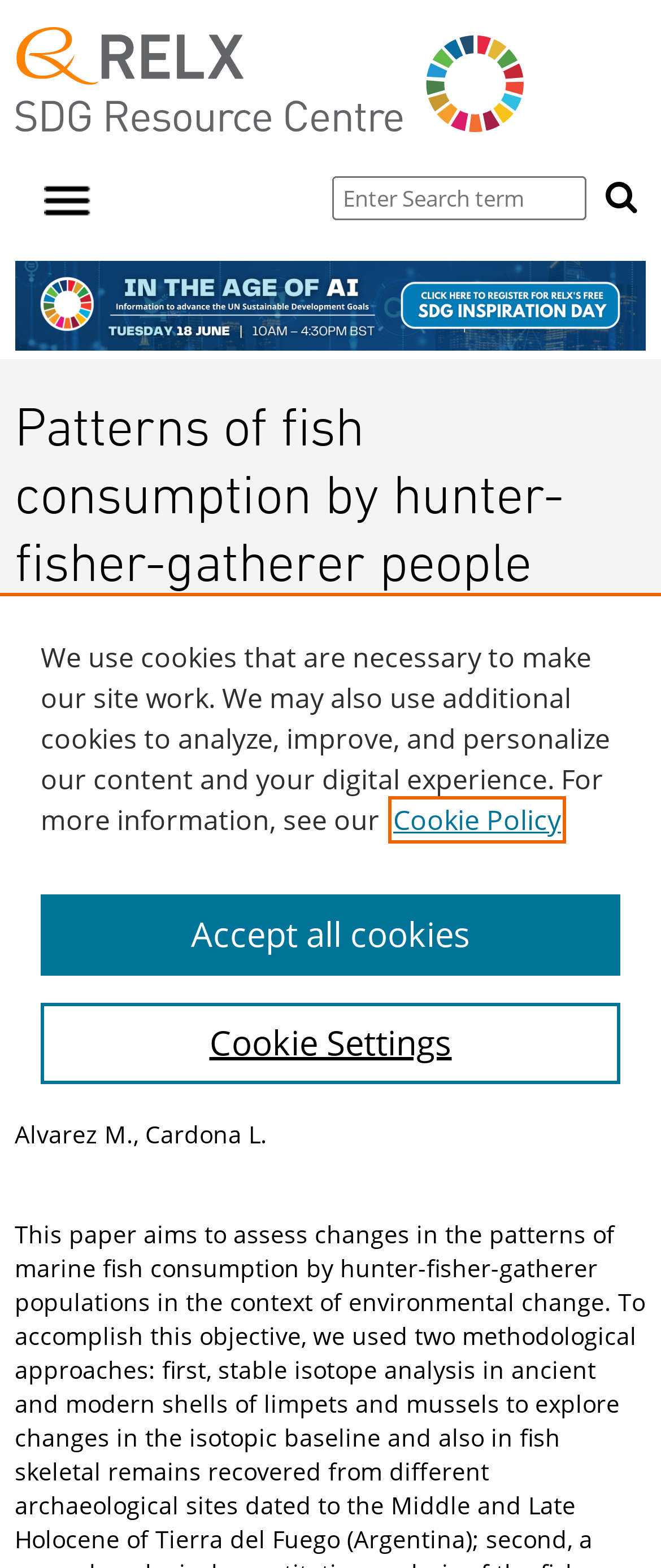Please determine the bounding box coordinates of the element to click in order to execute the following instruction: "search for a term". The coordinates should be four float numbers between 0 and 1, specified as [left, top, right, bottom].

[0.503, 0.113, 0.888, 0.141]